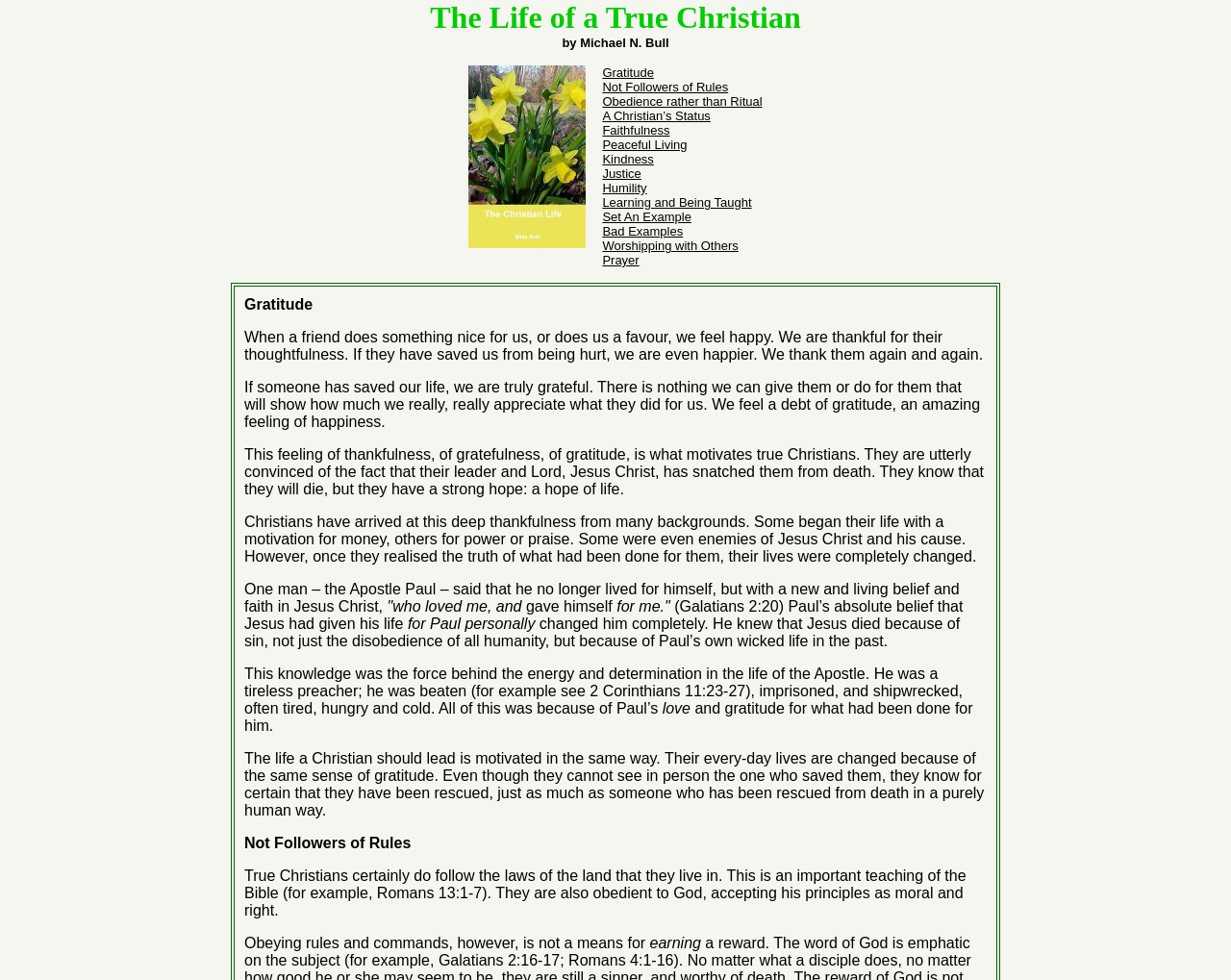Given the element description Worshipping with Others, predict the bounding box coordinates for the UI element in the webpage screenshot. The format should be (top-left x, top-left y, bottom-right x, bottom-right y), and the values should be between 0 and 1.

[0.489, 0.243, 0.6, 0.258]